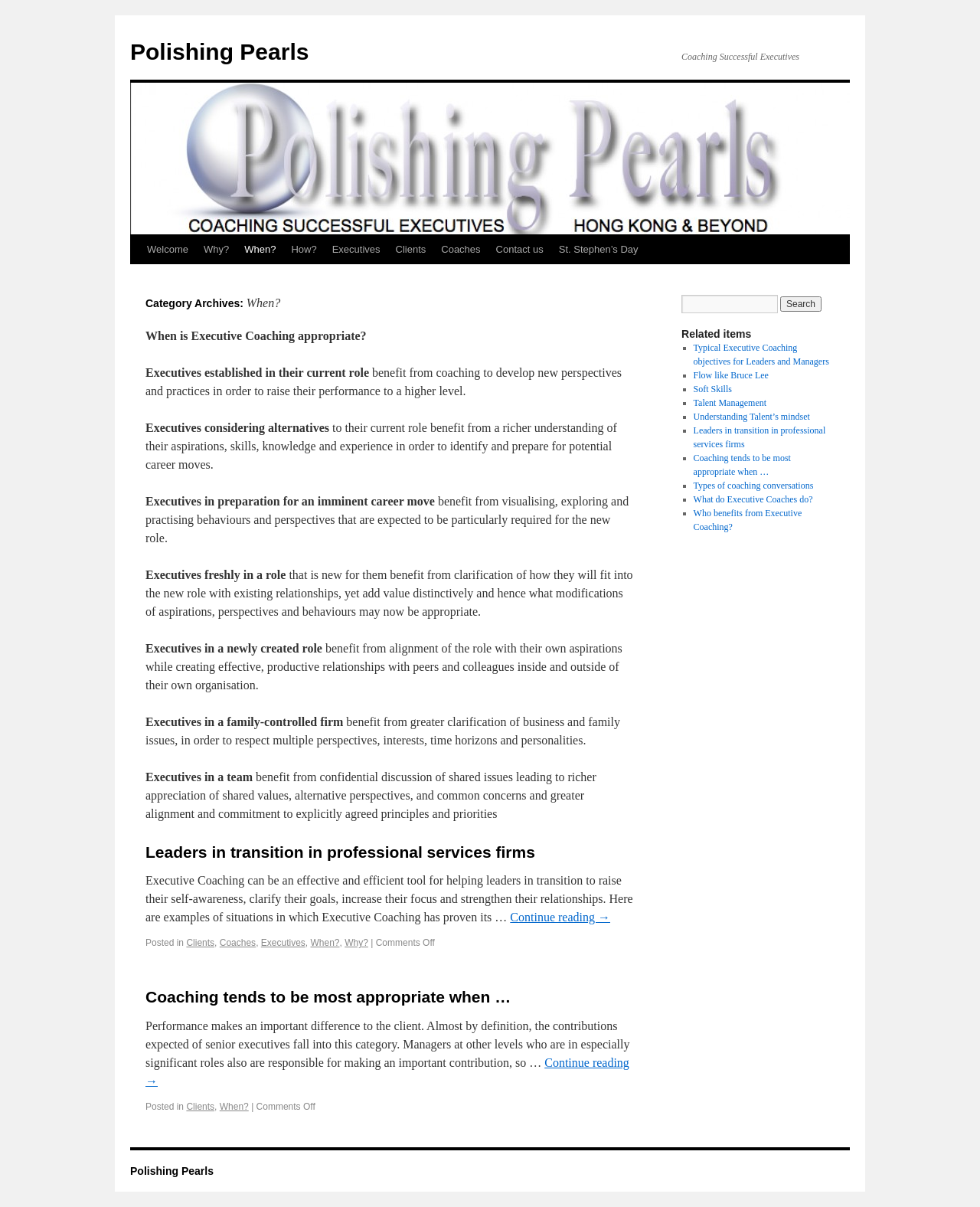Show the bounding box coordinates for the element that needs to be clicked to execute the following instruction: "Read the 'Coaching tends to be most appropriate when …' article". Provide the coordinates in the form of four float numbers between 0 and 1, i.e., [left, top, right, bottom].

[0.148, 0.819, 0.521, 0.833]